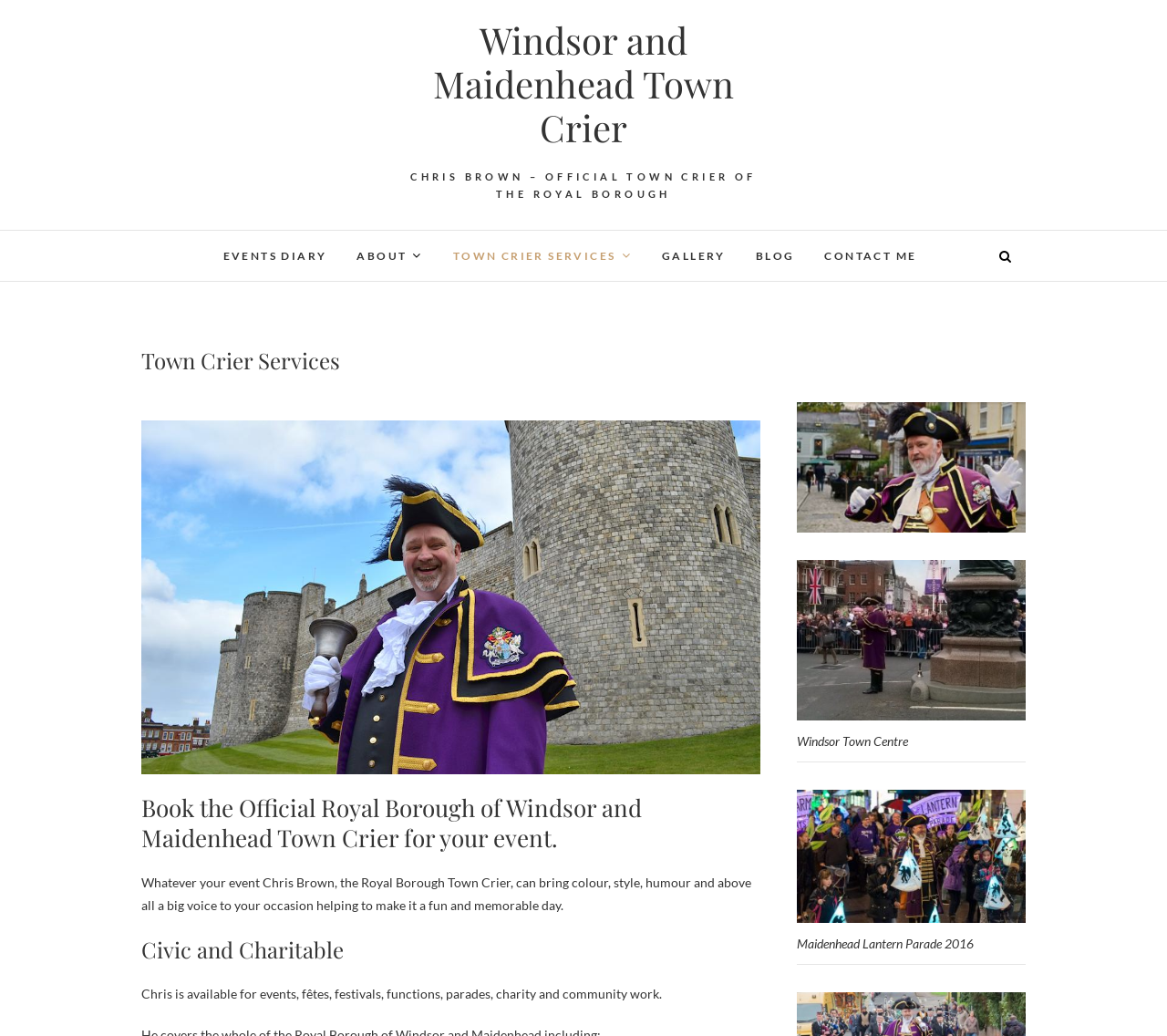Please identify the bounding box coordinates of the clickable area that will fulfill the following instruction: "Click the 'CONTACT ME' link". The coordinates should be in the format of four float numbers between 0 and 1, i.e., [left, top, right, bottom].

[0.695, 0.224, 0.797, 0.27]